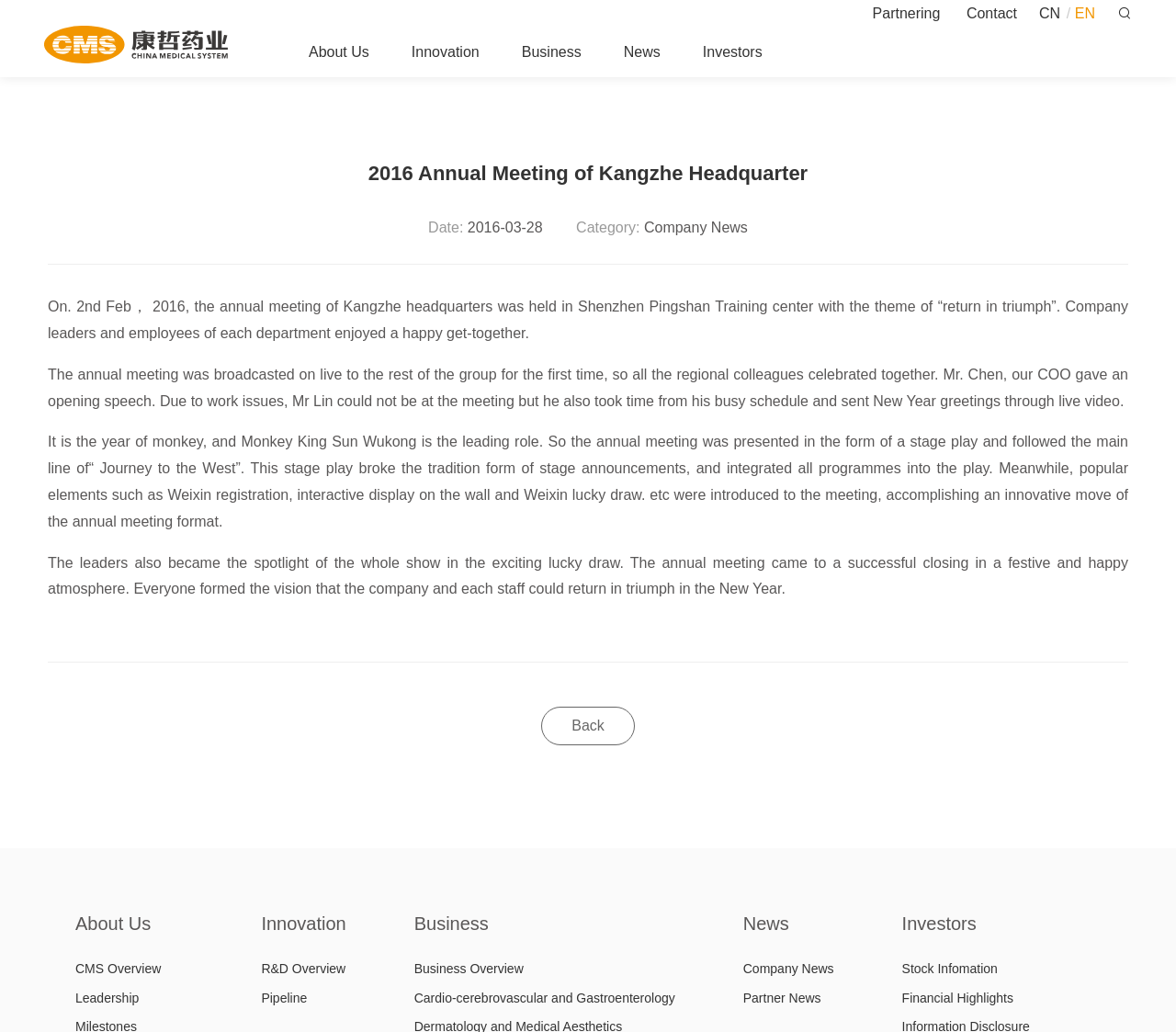Locate the bounding box coordinates of the UI element described by: "About Us". The bounding box coordinates should consist of four float numbers between 0 and 1, i.e., [left, top, right, bottom].

[0.064, 0.879, 0.197, 0.911]